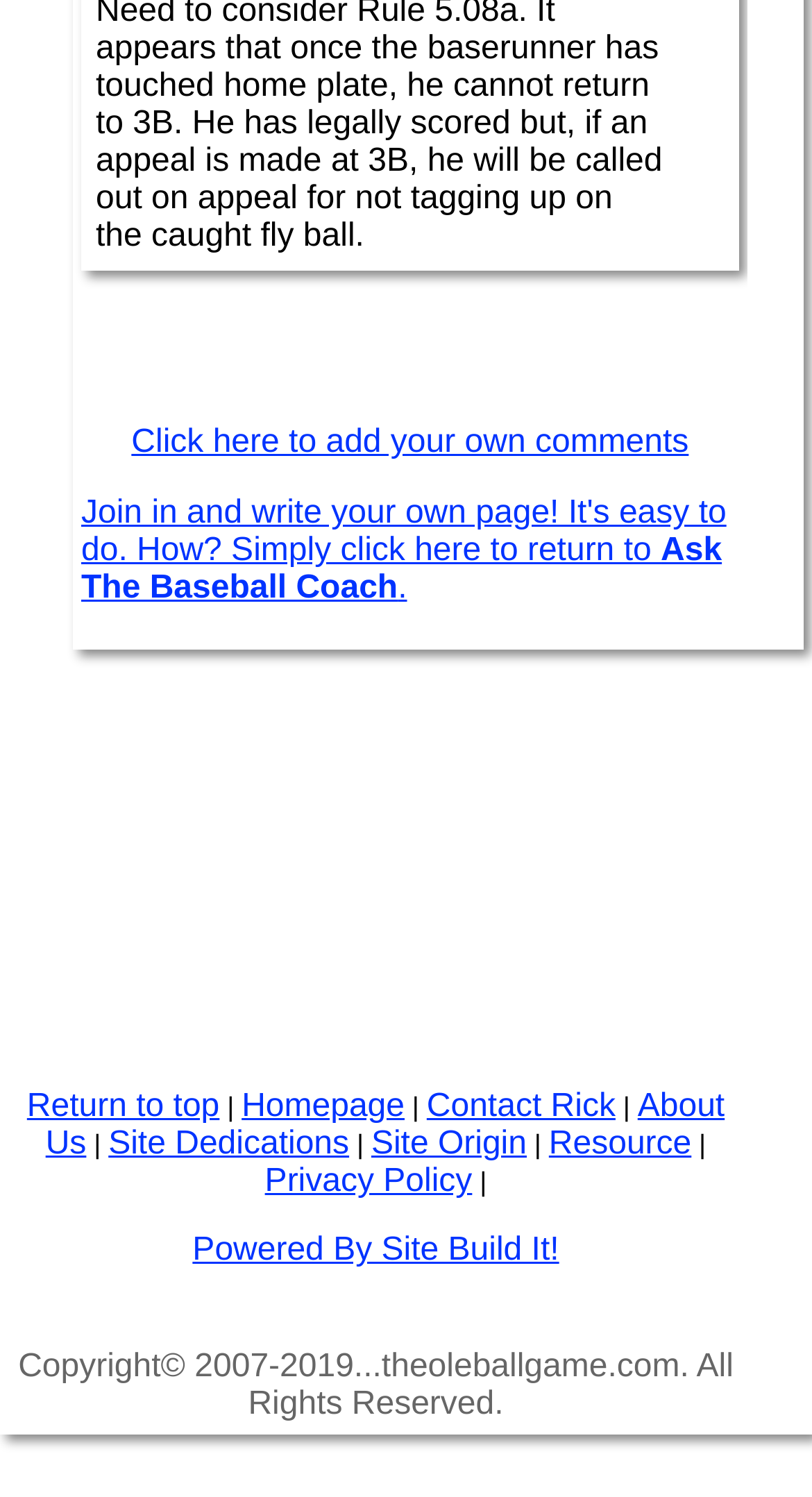Answer the question below in one word or phrase:
How many table rows are there in the webpage?

3